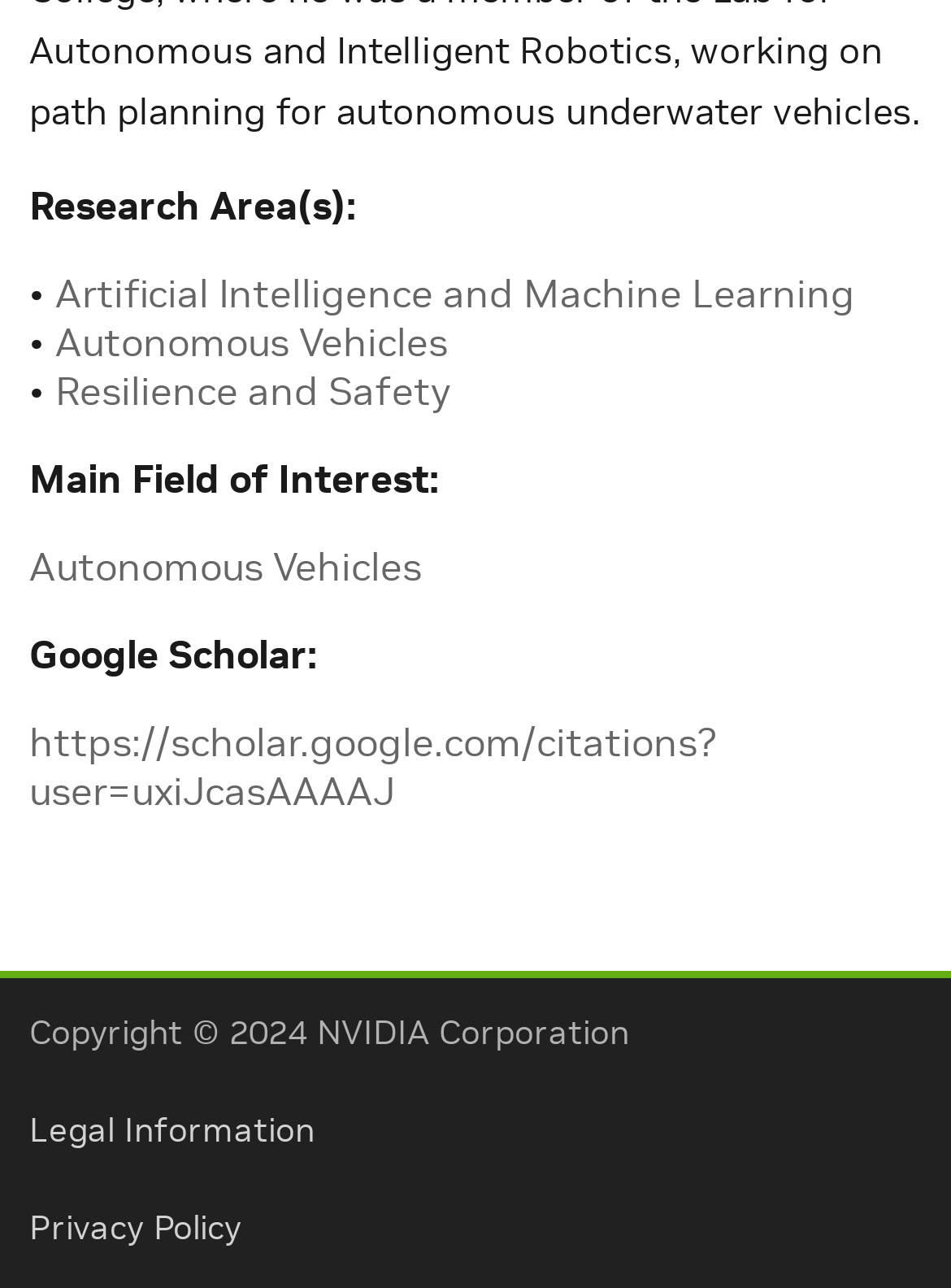What year is the copyright for?
Kindly offer a detailed explanation using the data available in the image.

The copyright information is located at the bottom of the page, and it states 'Copyright © 2024 NVIDIA Corporation'. Therefore, the copyright is for the year 2024.